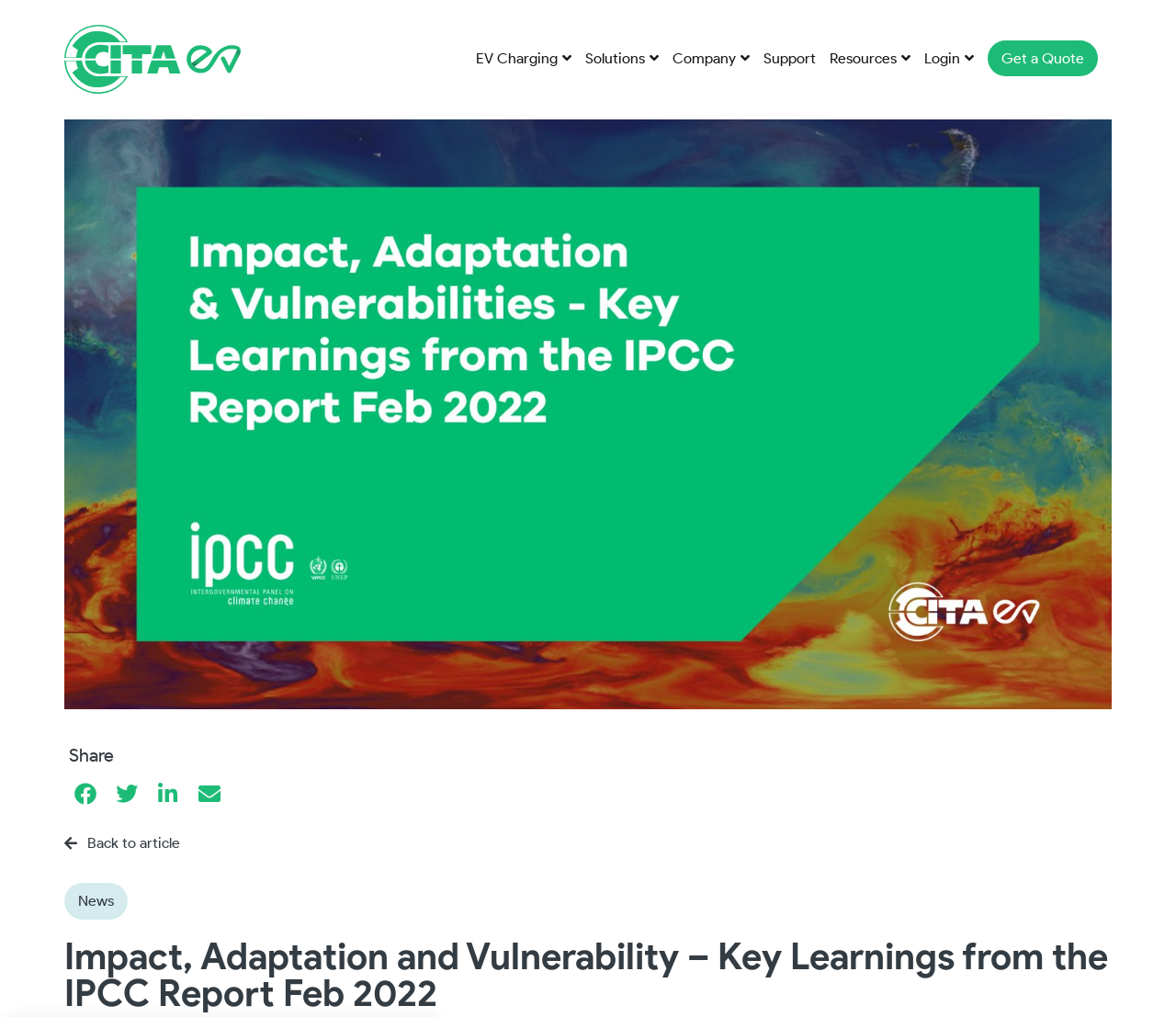Identify the bounding box coordinates of the region I need to click to complete this instruction: "Get a Quote".

[0.84, 0.04, 0.934, 0.075]